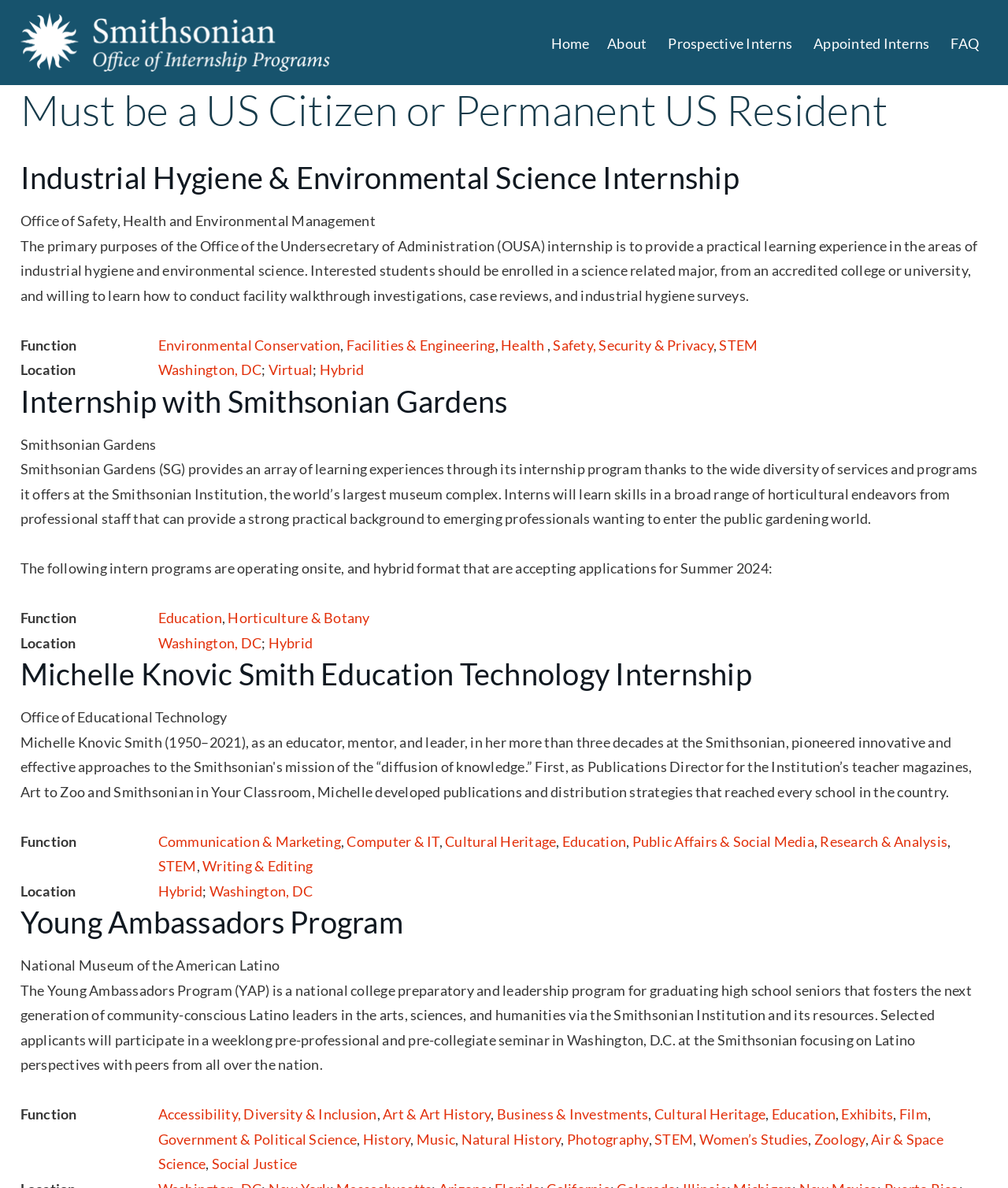What is the location of the Smithsonian Gardens internship?
Please provide a full and detailed response to the question.

The webpage mentions that the Smithsonian Gardens internship is located in Washington, DC, and also offers a hybrid format.